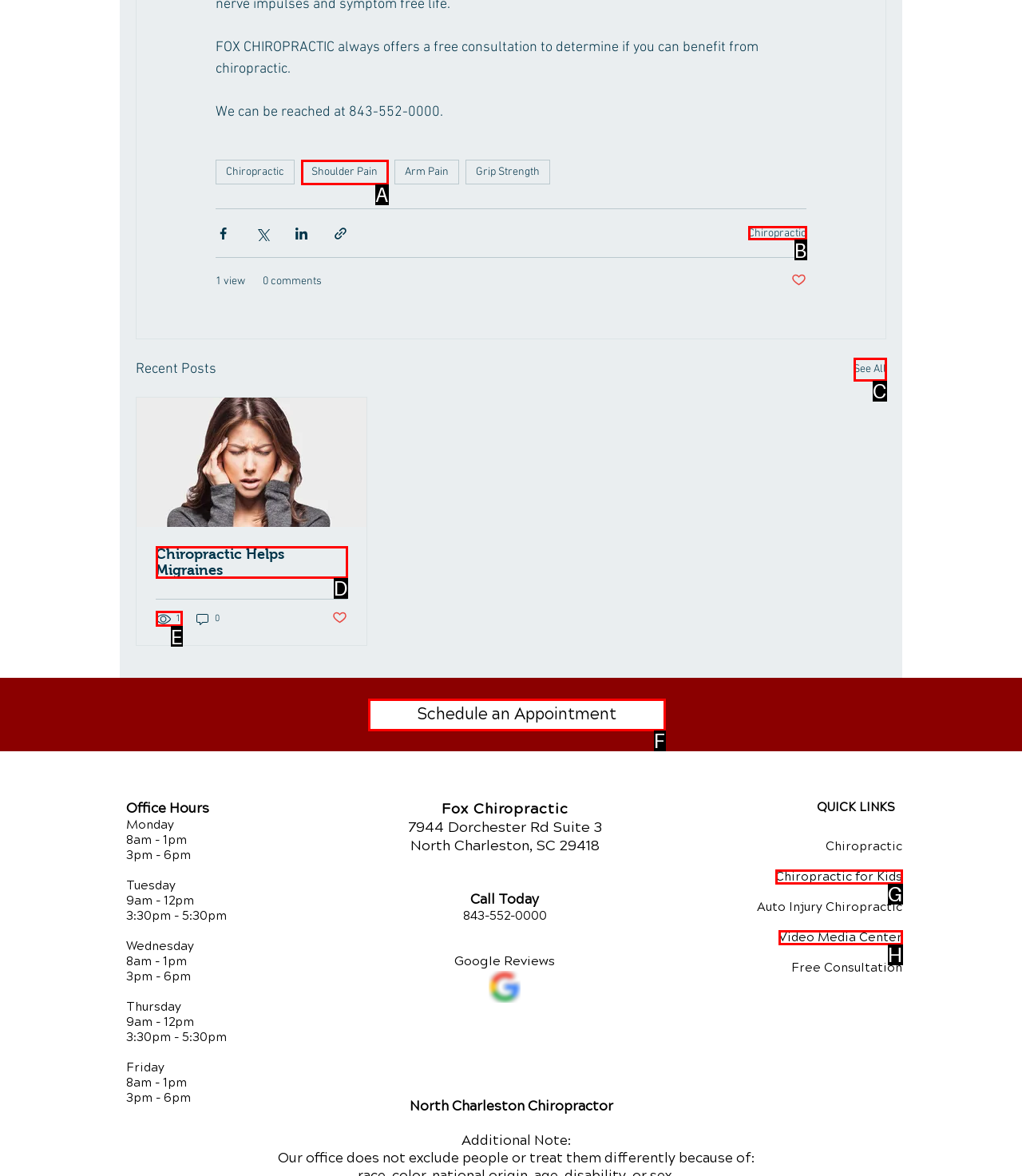Based on the given description: 1, identify the correct option and provide the corresponding letter from the given choices directly.

E